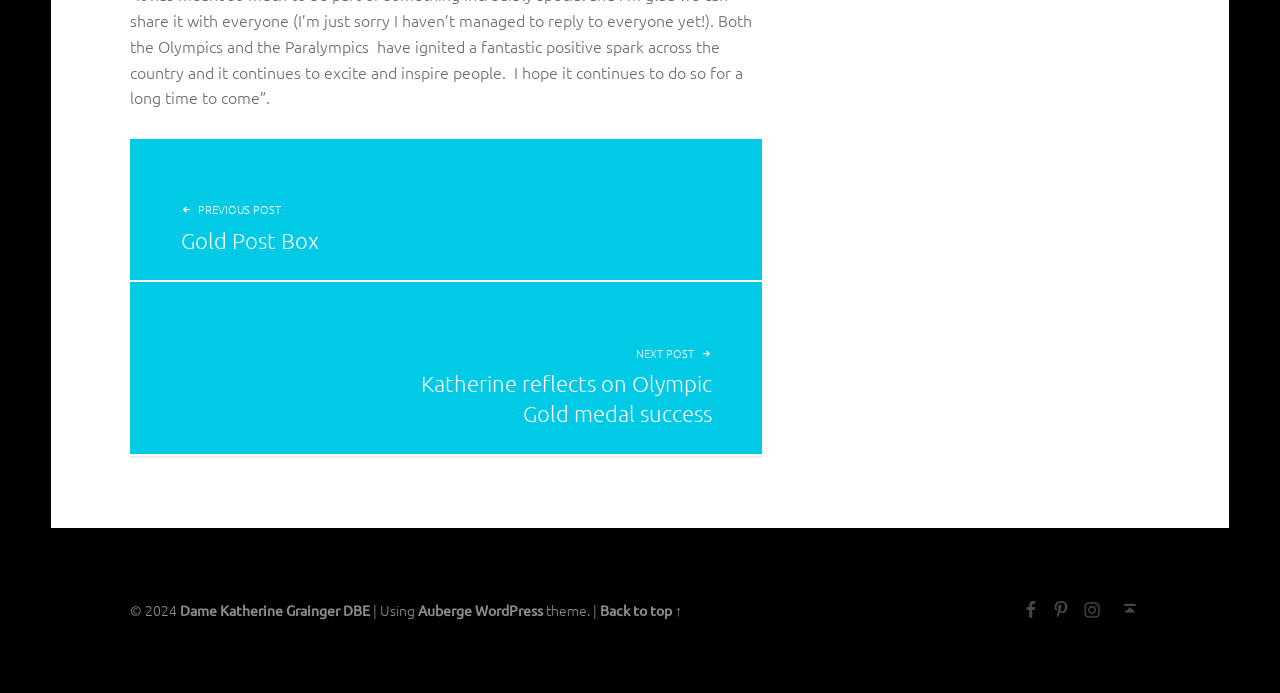Please identify the bounding box coordinates of the element's region that should be clicked to execute the following instruction: "go to next post". The bounding box coordinates must be four float numbers between 0 and 1, i.e., [left, top, right, bottom].

[0.102, 0.407, 0.596, 0.655]